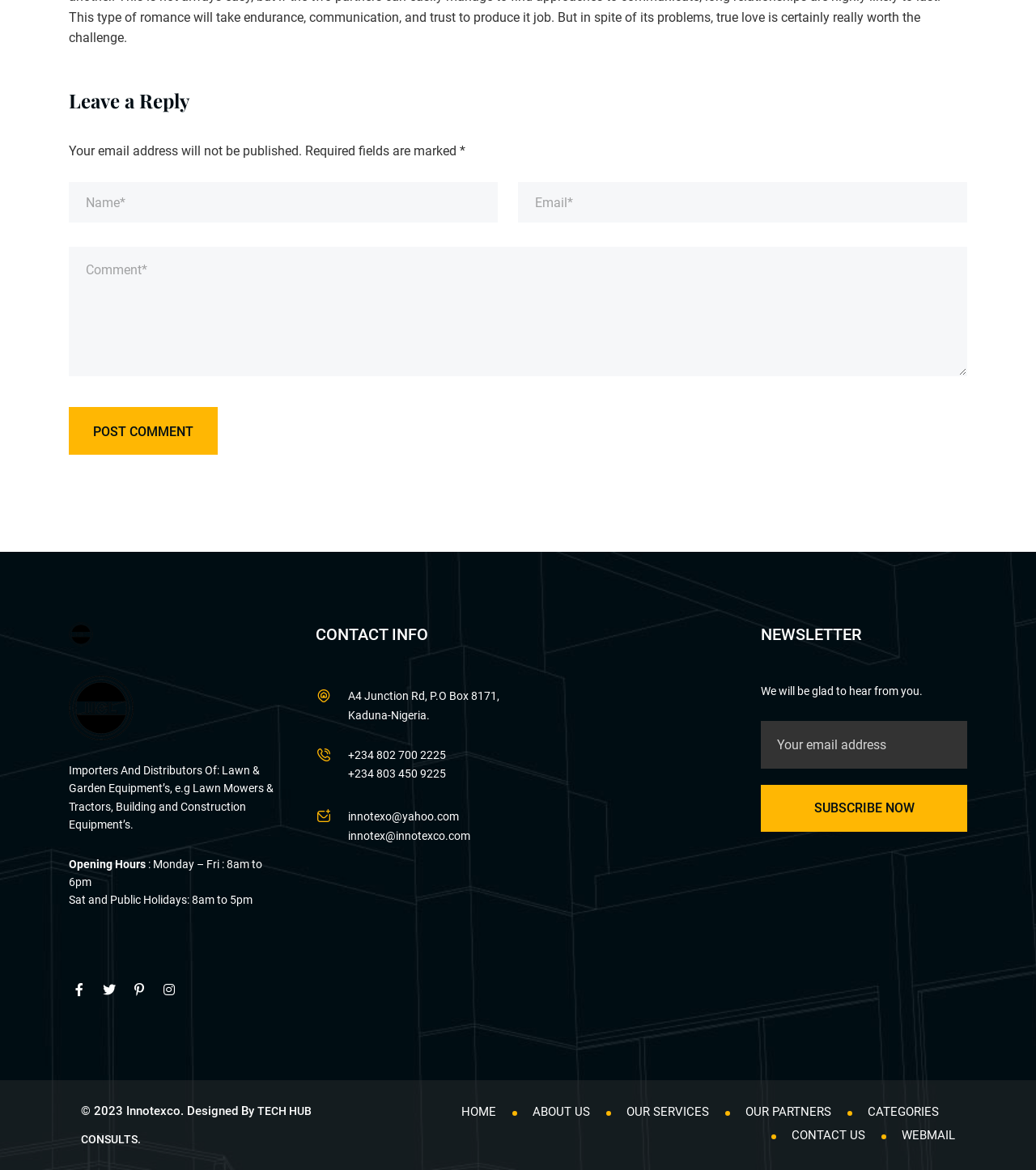What are the office hours on Saturday and public holidays?
Refer to the image and provide a one-word or short phrase answer.

8am to 5pm